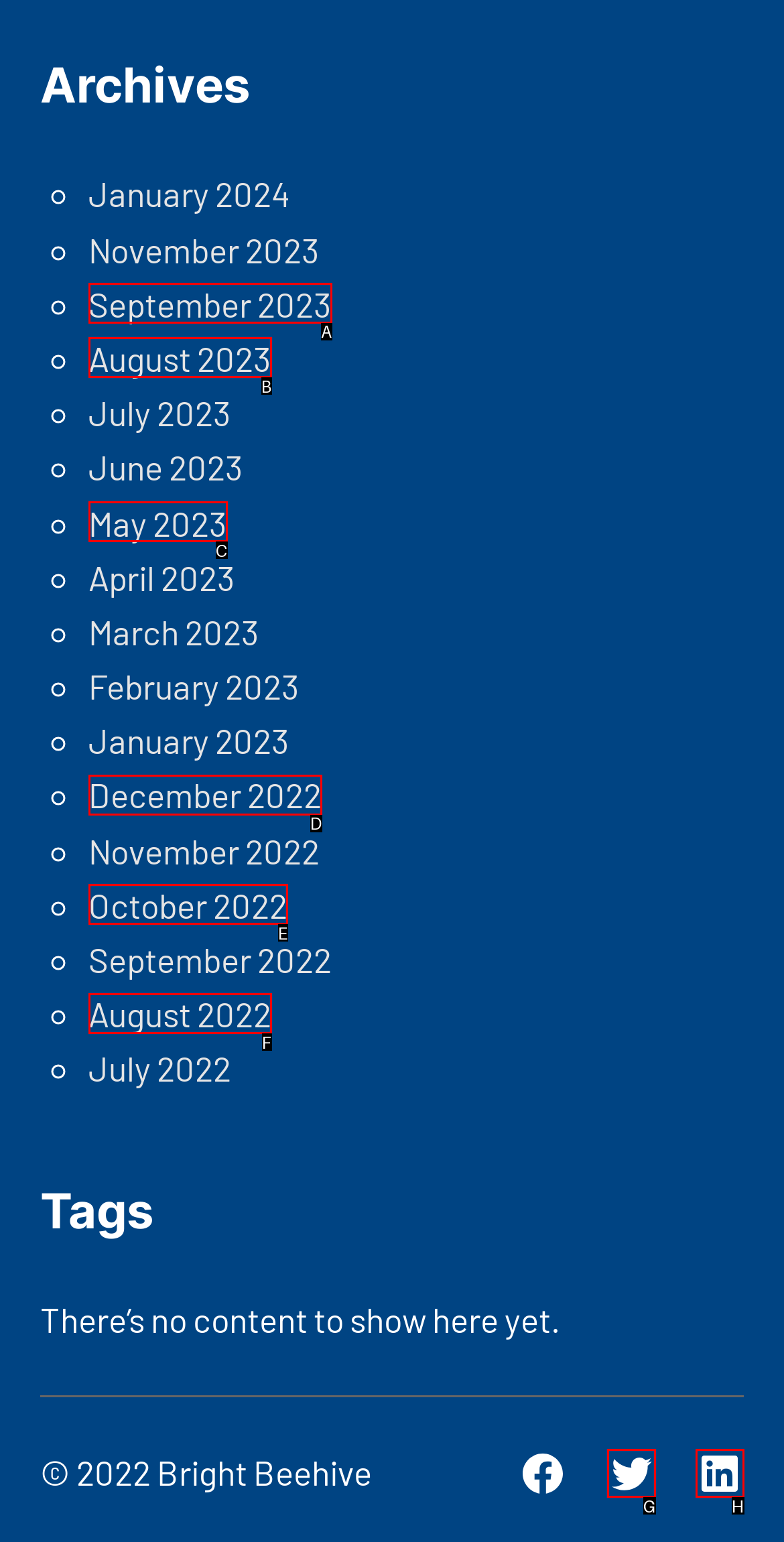Choose the HTML element that best fits the given description: August 2022. Answer by stating the letter of the option.

F